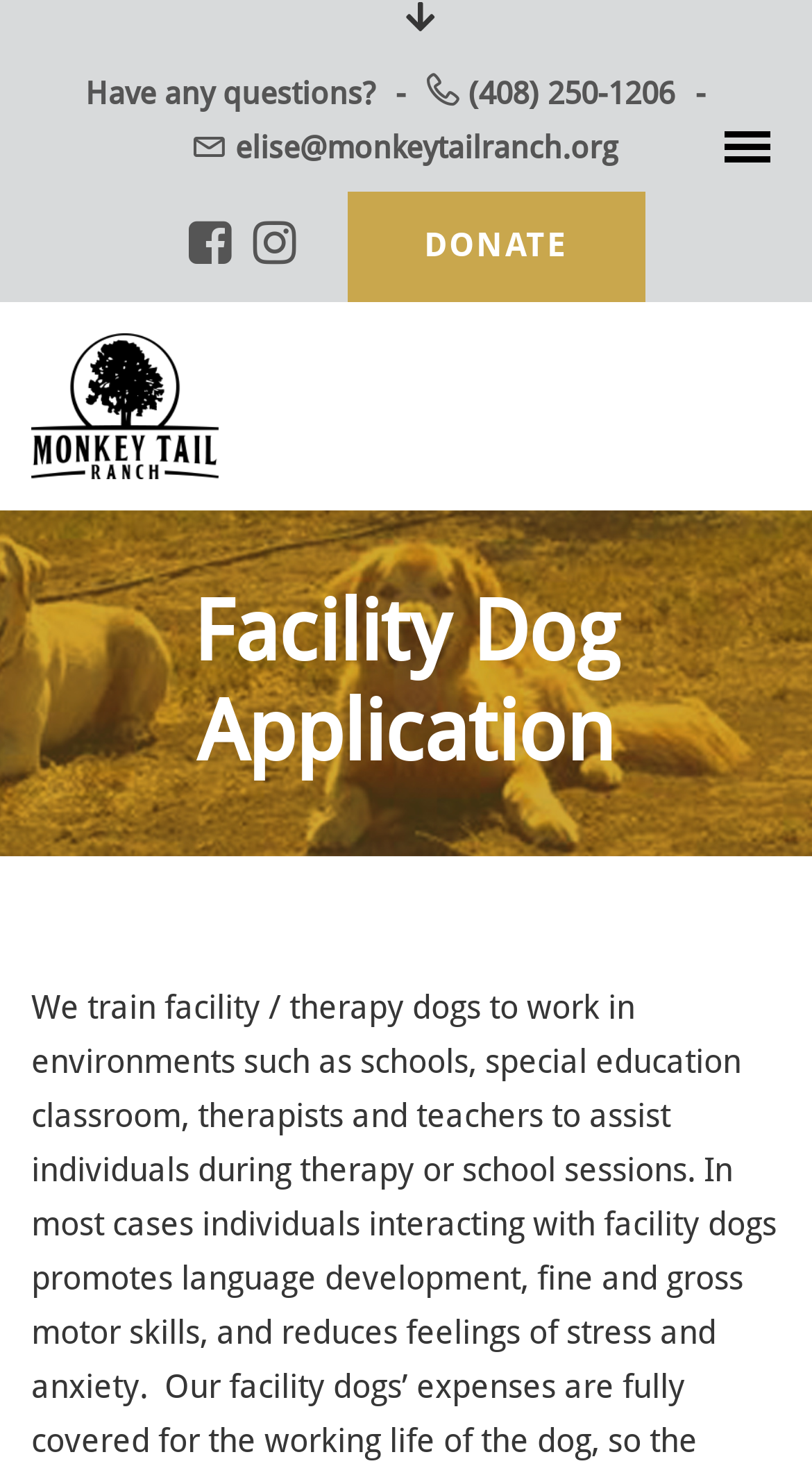What is the phone number to contact?
Provide a short answer using one word or a brief phrase based on the image.

(408) 250-1206